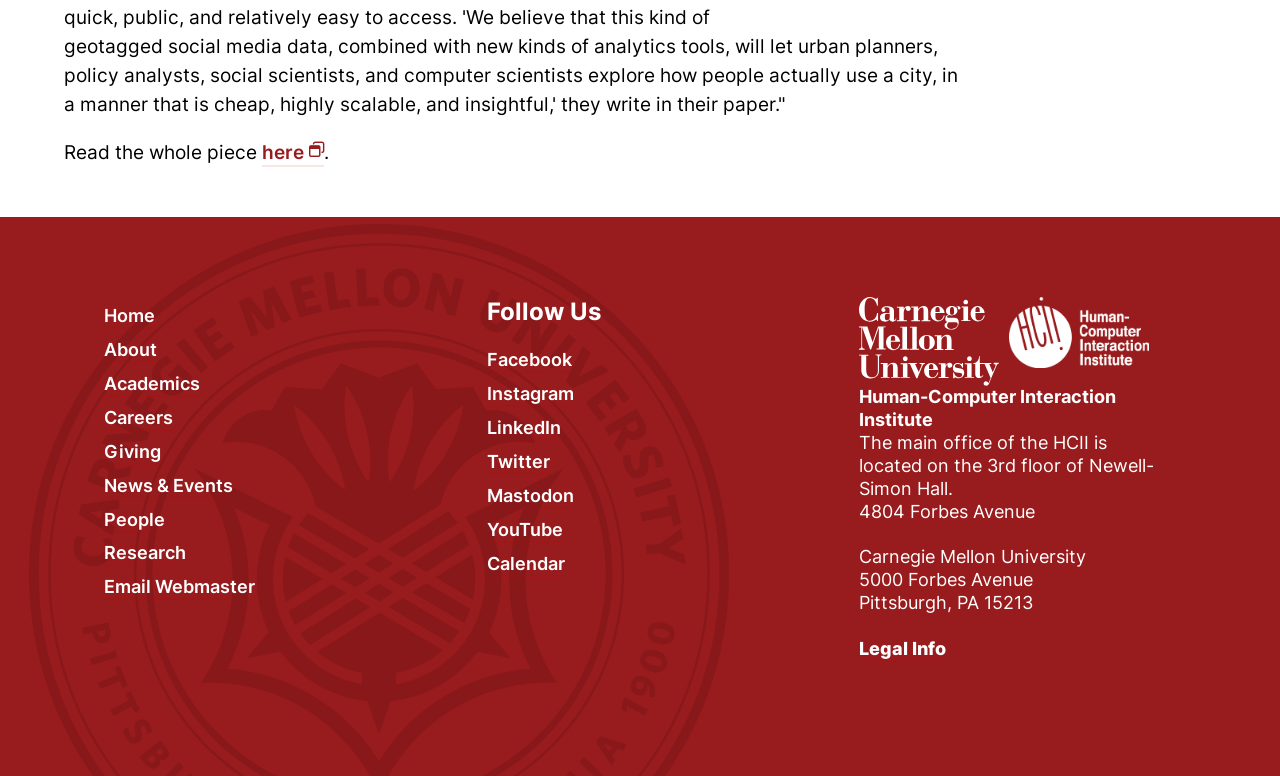Find the bounding box of the UI element described as follows: "Home".

[0.081, 0.393, 0.121, 0.424]